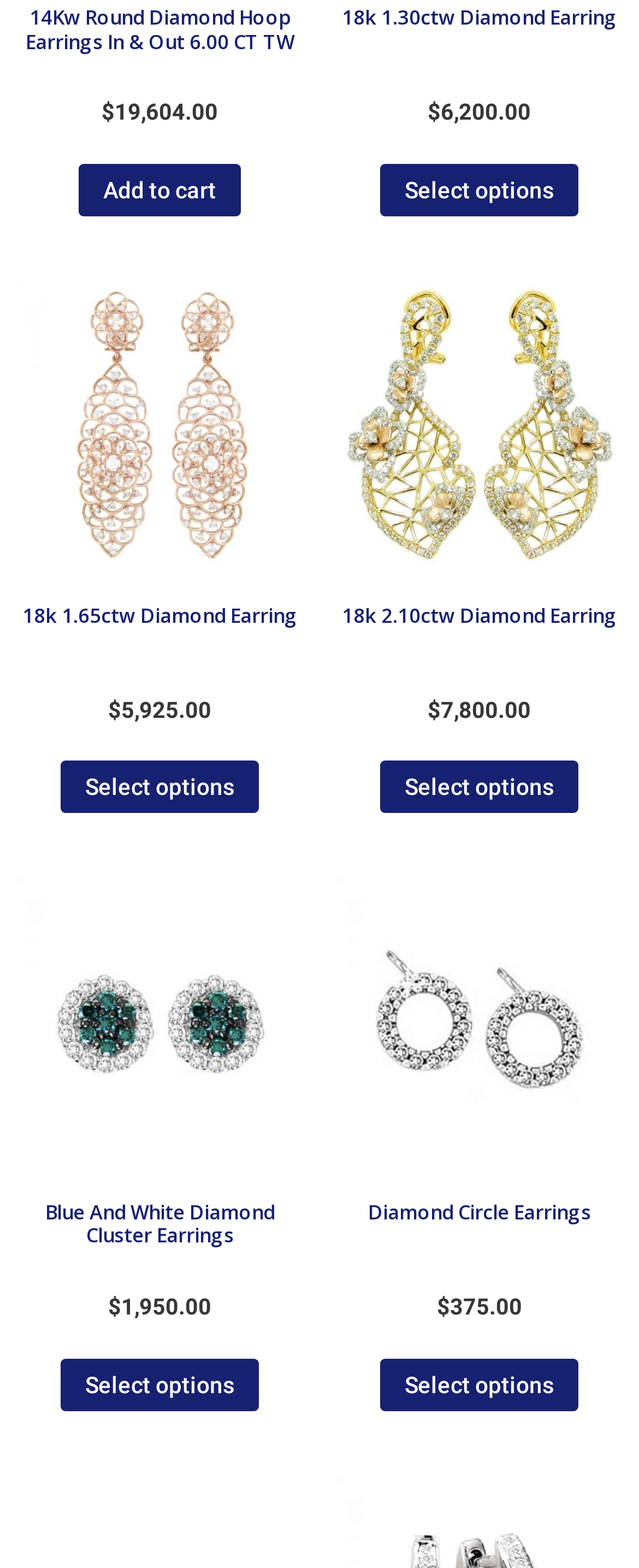Provide the bounding box coordinates for the area that should be clicked to complete the instruction: "View price of 18k 1.65ctw Diamond Earring".

[0.026, 0.179, 0.474, 0.463]